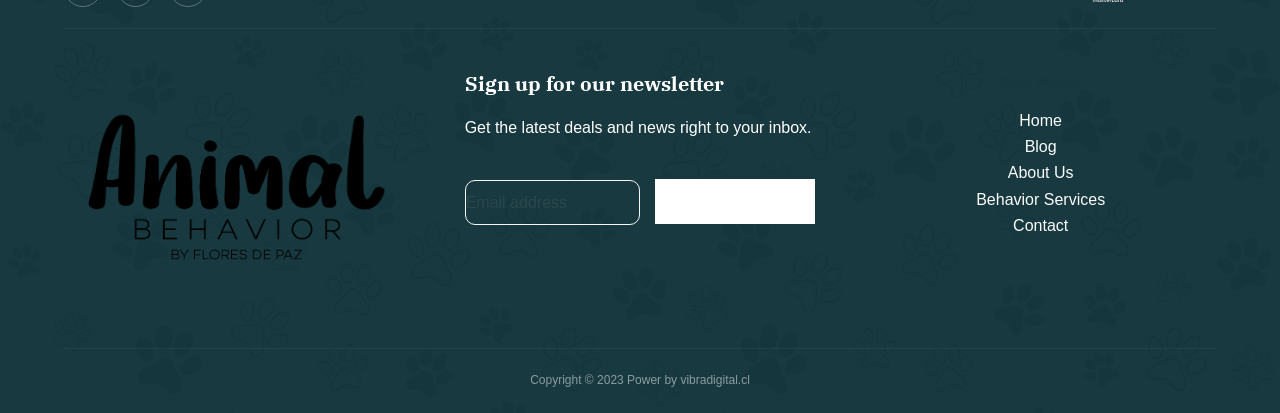What is the name of the company powering the website?
Provide a detailed and well-explained answer to the question.

The copyright information at the bottom of the page mentions 'Power by vibradigital.cl', indicating that vibradigital.cl is the company powering the website.